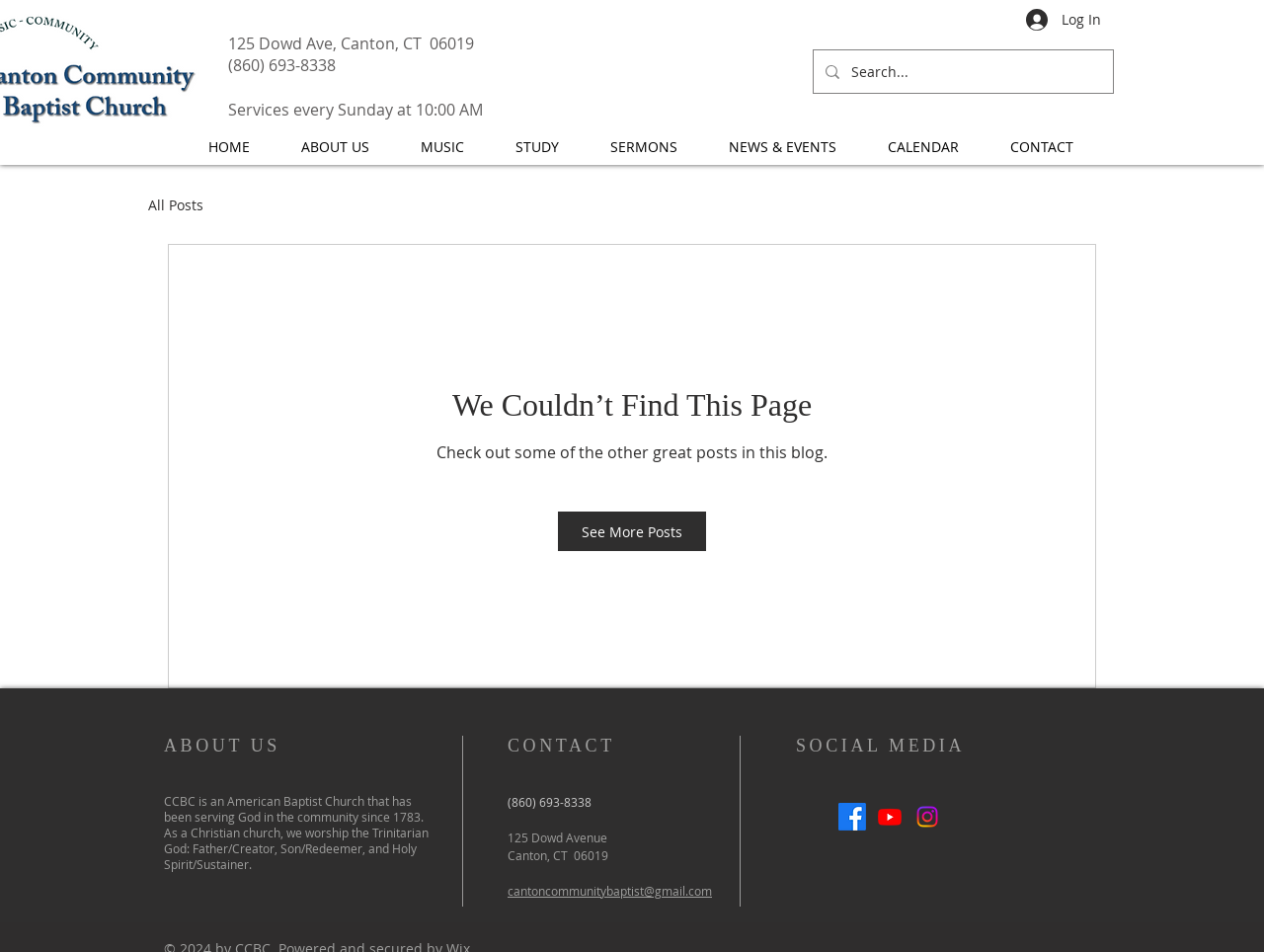What is the service time of Canton Community Baptist Church?
Please elaborate on the answer to the question with detailed information.

I found the service time by examining the static text elements on the webpage, specifically the one that contains the service time information, which is 'Services every Sunday at 10:00 AM'.